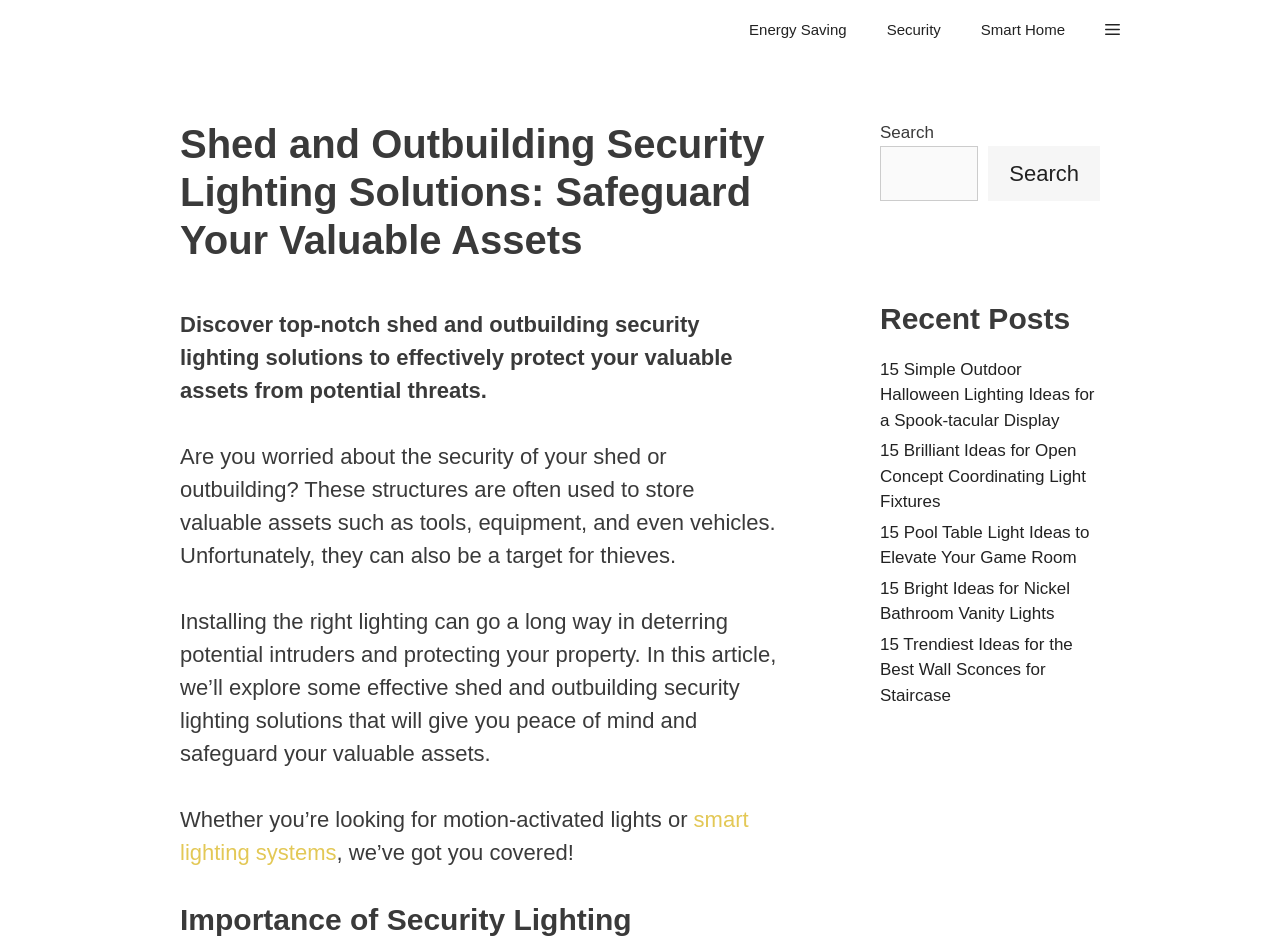Determine the bounding box coordinates of the clickable element to complete this instruction: "Discover smart lighting systems". Provide the coordinates in the format of four float numbers between 0 and 1, [left, top, right, bottom].

[0.141, 0.86, 0.585, 0.922]